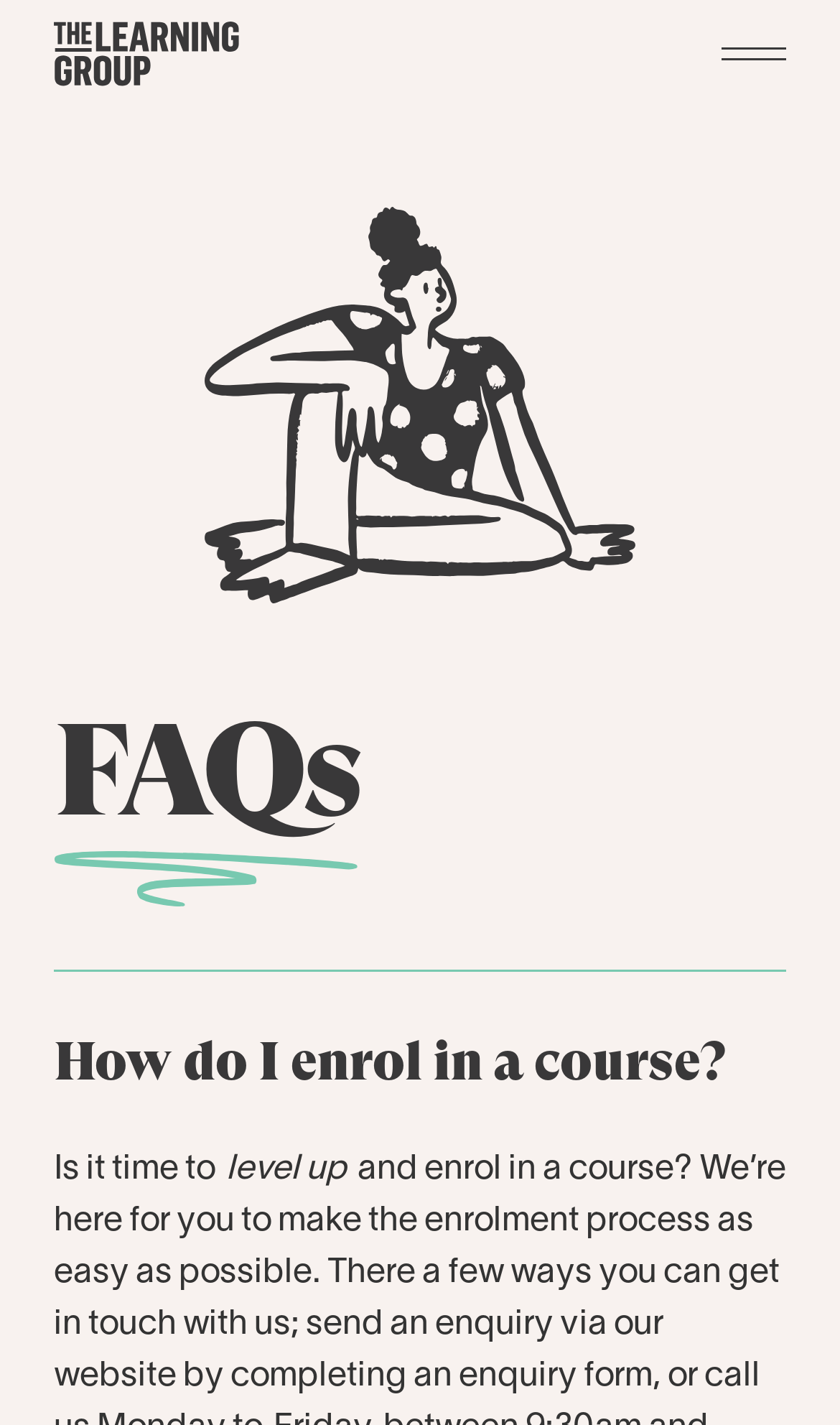What is the first question being asked on this webpage?
From the image, provide a succinct answer in one word or a short phrase.

How do I enrol in a course?